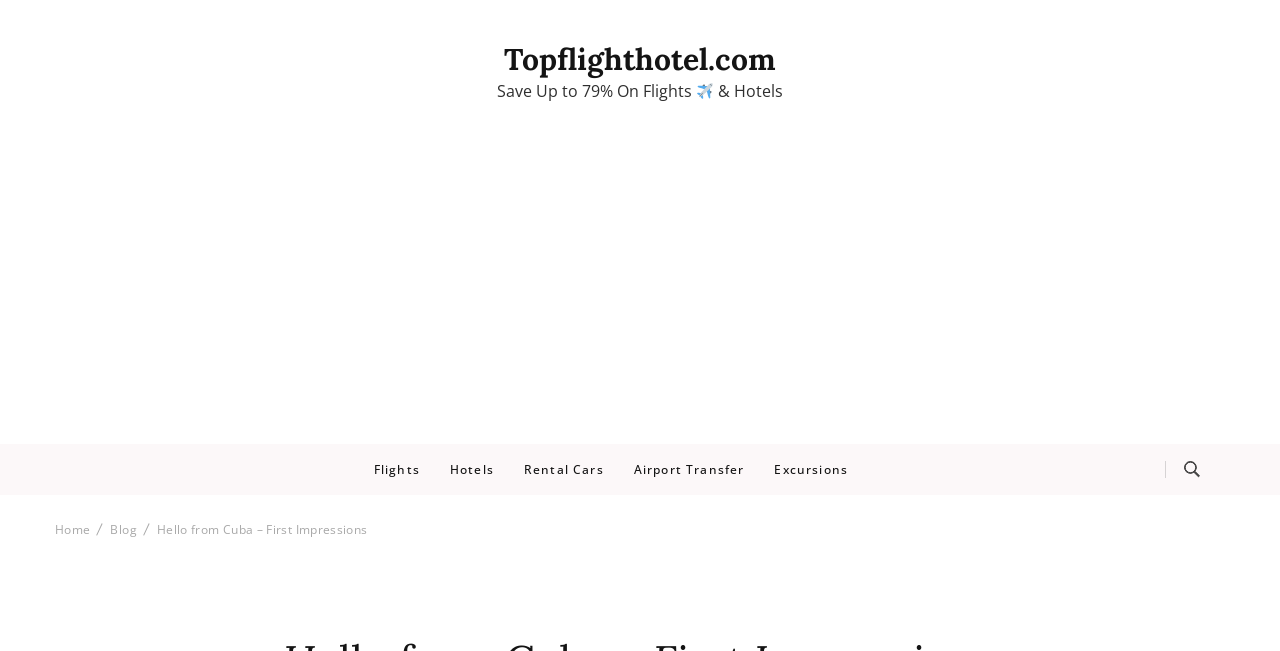Determine the bounding box coordinates of the section to be clicked to follow the instruction: "Click the 'PLANS' link". The coordinates should be given as four float numbers between 0 and 1, formatted as [left, top, right, bottom].

None